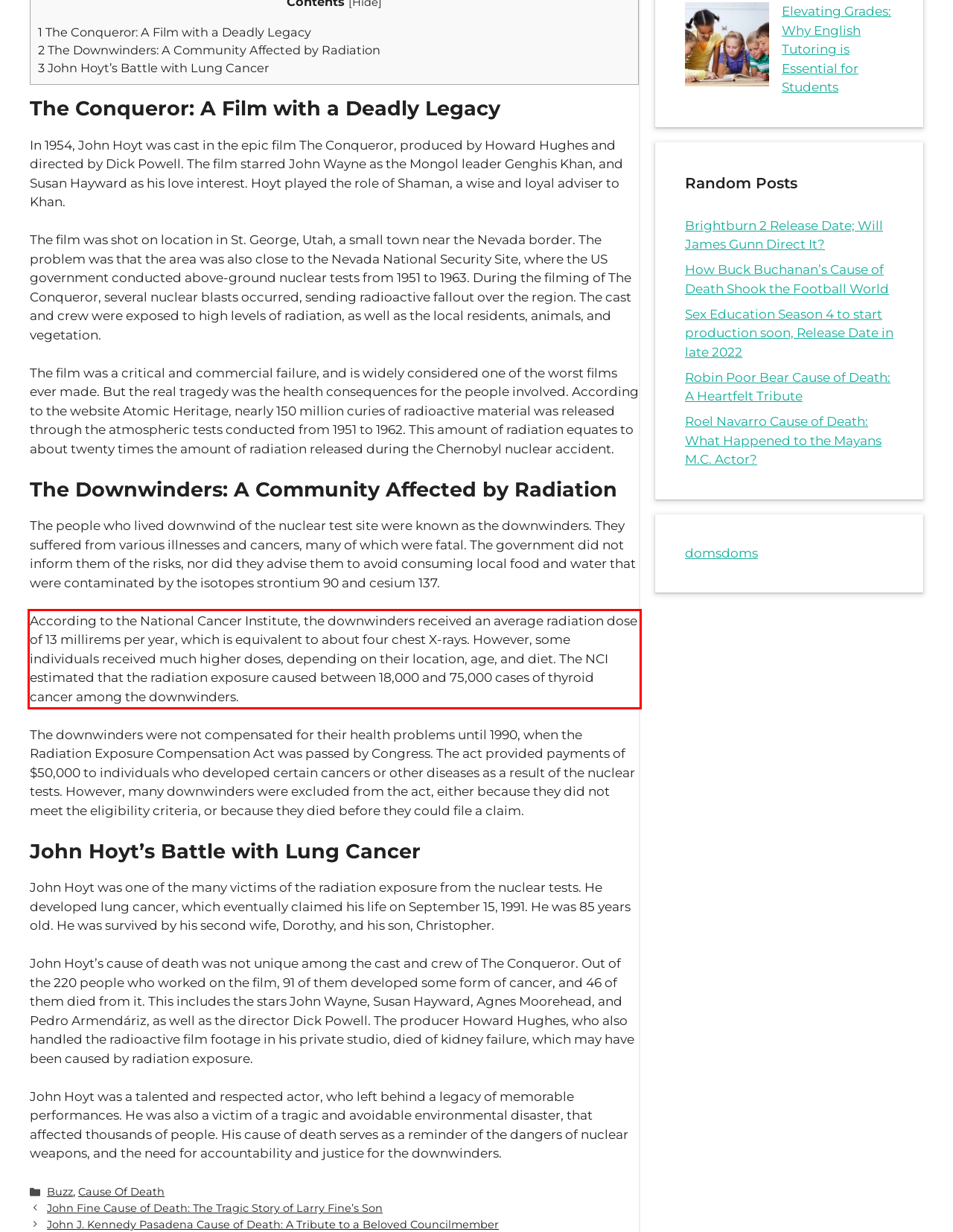You are looking at a screenshot of a webpage with a red rectangle bounding box. Use OCR to identify and extract the text content found inside this red bounding box.

According to the National Cancer Institute, the downwinders received an average radiation dose of 13 millirems per year, which is equivalent to about four chest X-rays. However, some individuals received much higher doses, depending on their location, age, and diet. The NCI estimated that the radiation exposure caused between 18,000 and 75,000 cases of thyroid cancer among the downwinders.